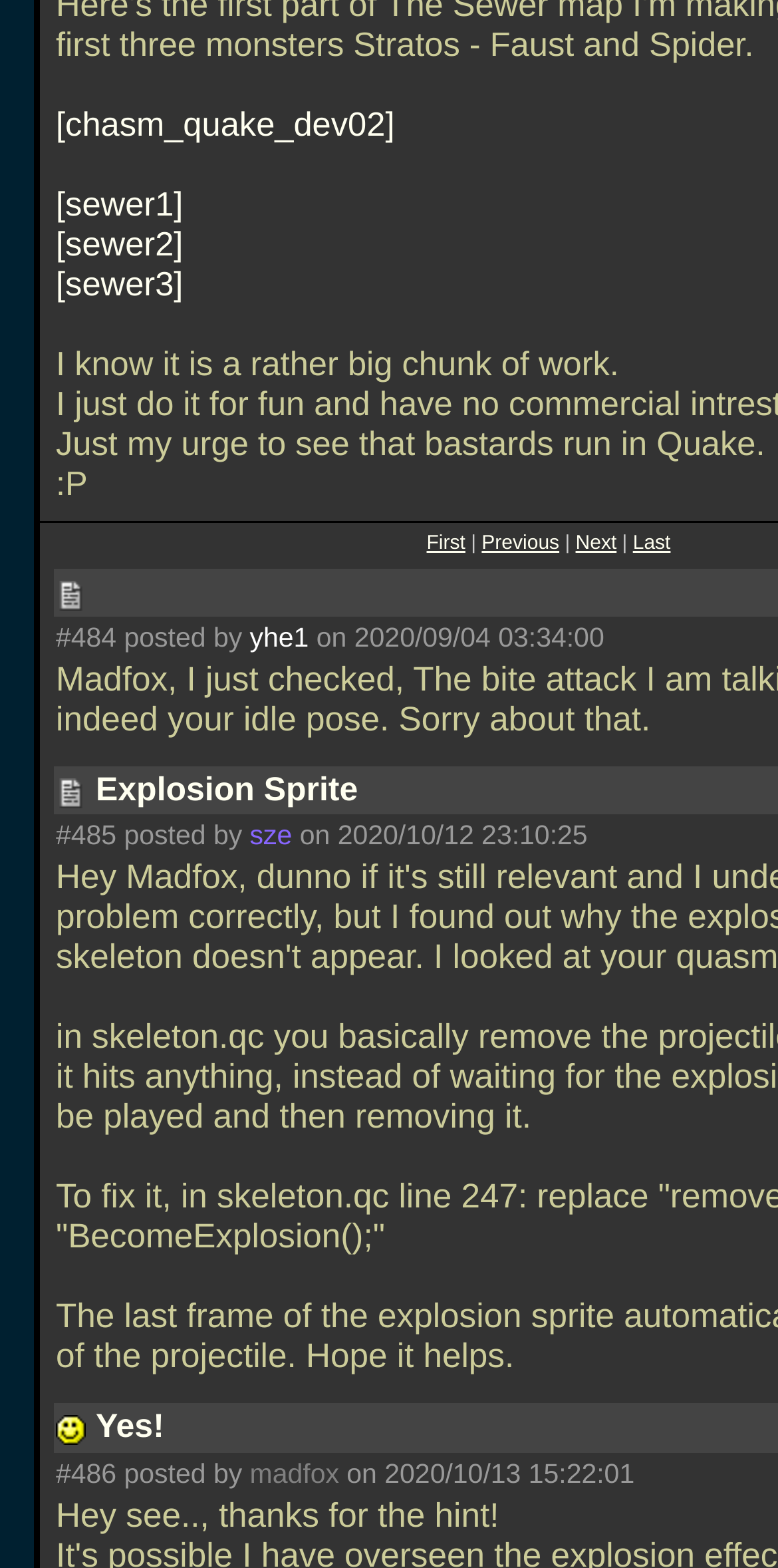Please determine the bounding box coordinates of the element's region to click for the following instruction: "Click on the link to sewer1".

[0.072, 0.118, 0.235, 0.143]